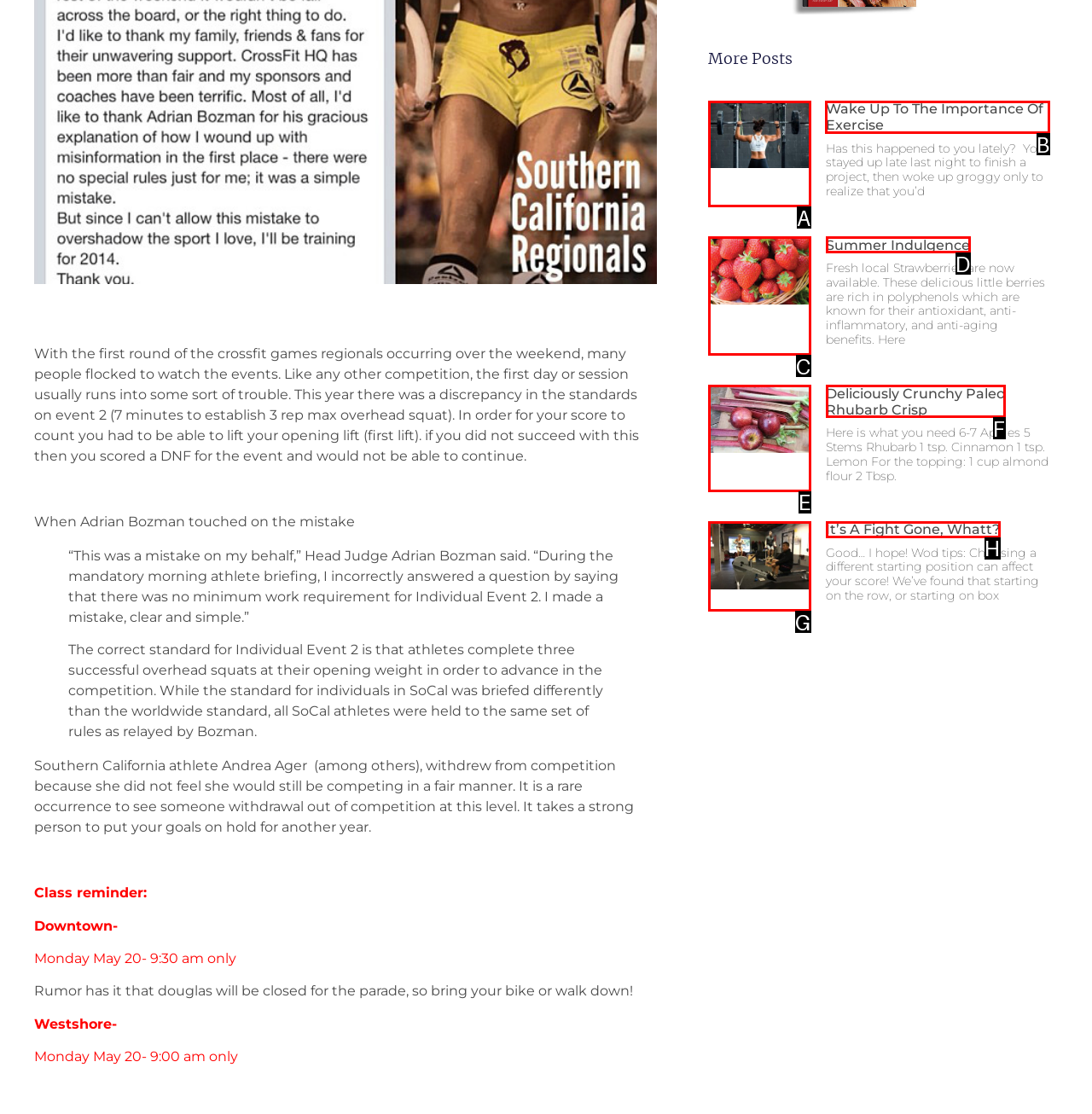Select the HTML element that needs to be clicked to perform the task: Click the 'NEWS, BLOG, EVENTS' link. Reply with the letter of the chosen option.

None